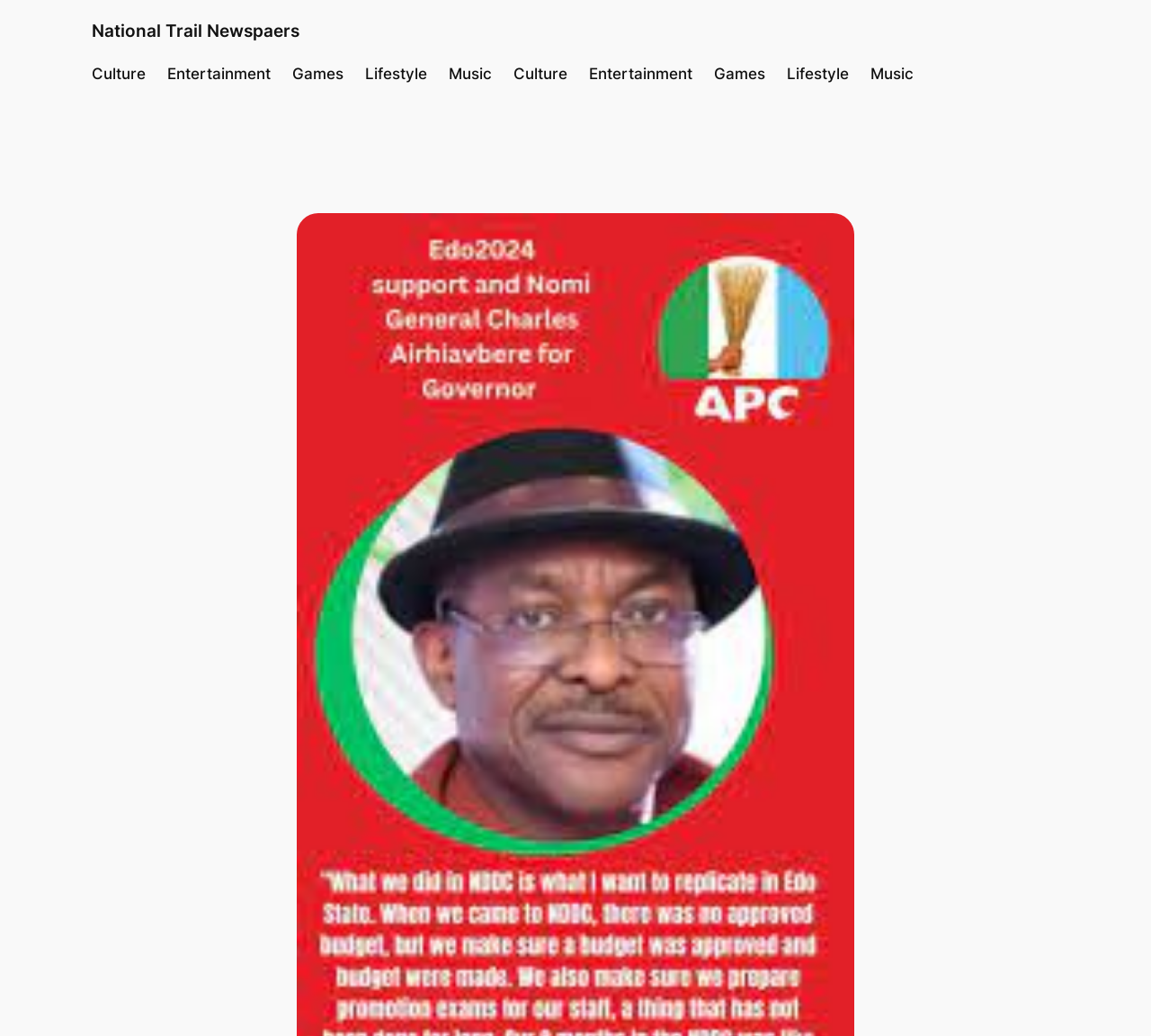Identify the bounding box coordinates of the clickable region to carry out the given instruction: "Subscribe to the latest news".

None